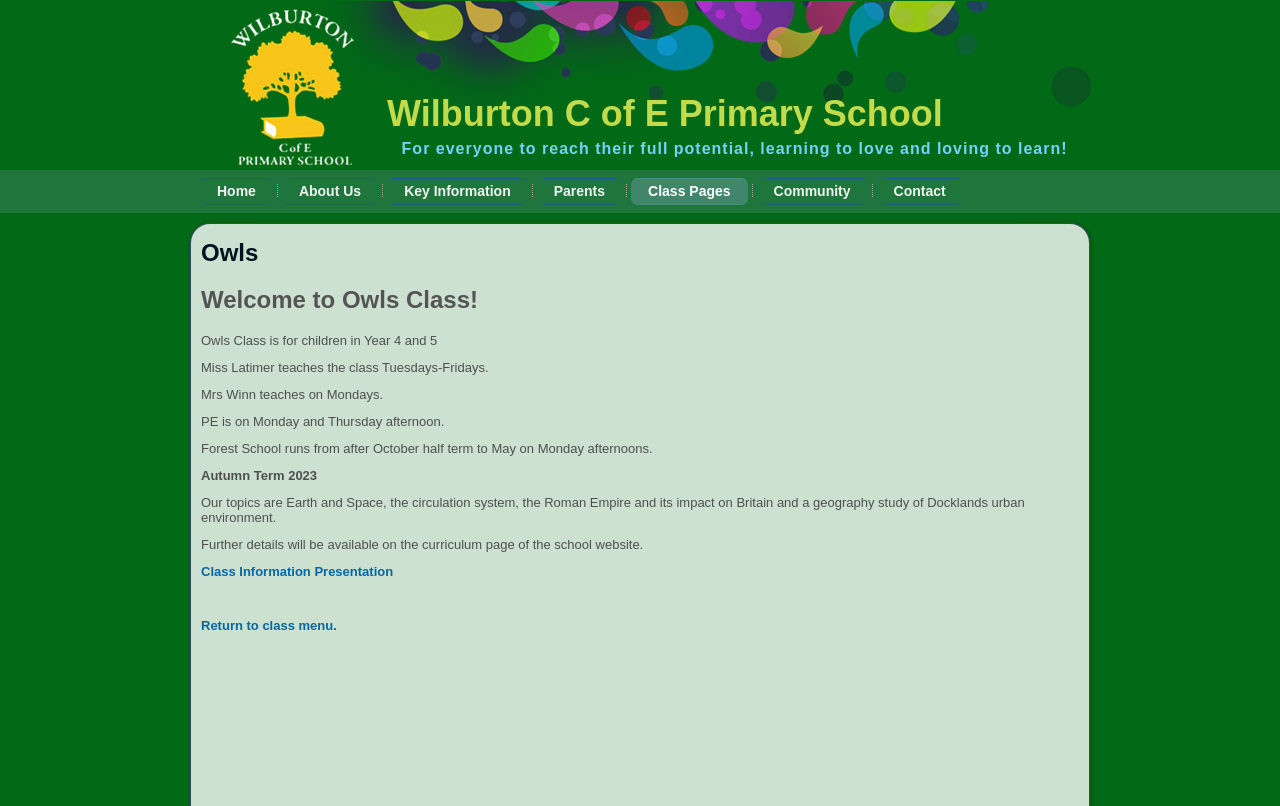Determine the bounding box coordinates of the area to click in order to meet this instruction: "View the 'About Us' page".

[0.22, 0.221, 0.295, 0.254]